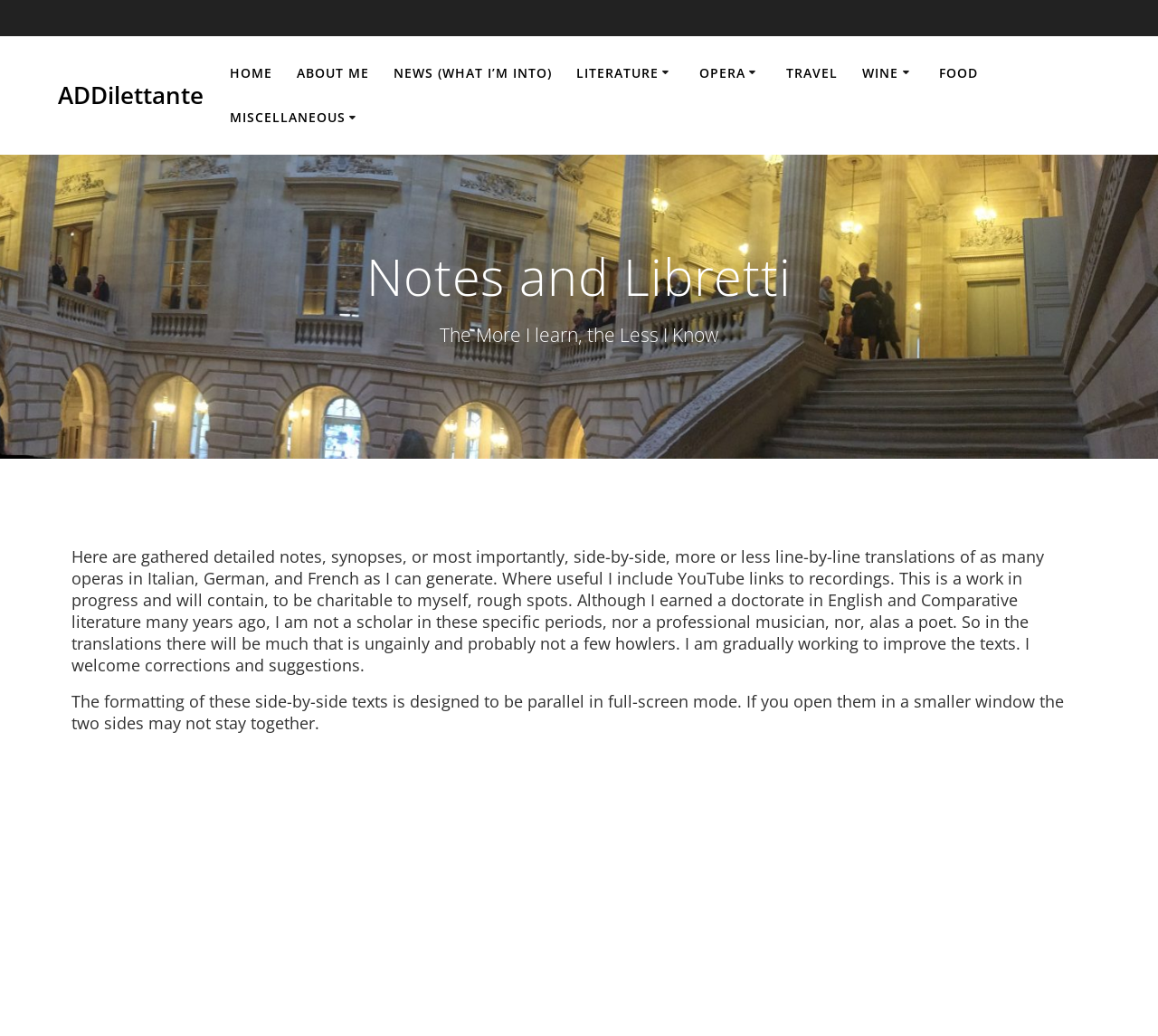Look at the image and give a detailed response to the following question: What is the author's background?

According to the text, the author earned a doctorate in English and Comparative literature many years ago, but is not a scholar in the specific periods of opera, nor a professional musician, nor a poet. This suggests that the author has a background in literature, but is not an expert in the field of opera.